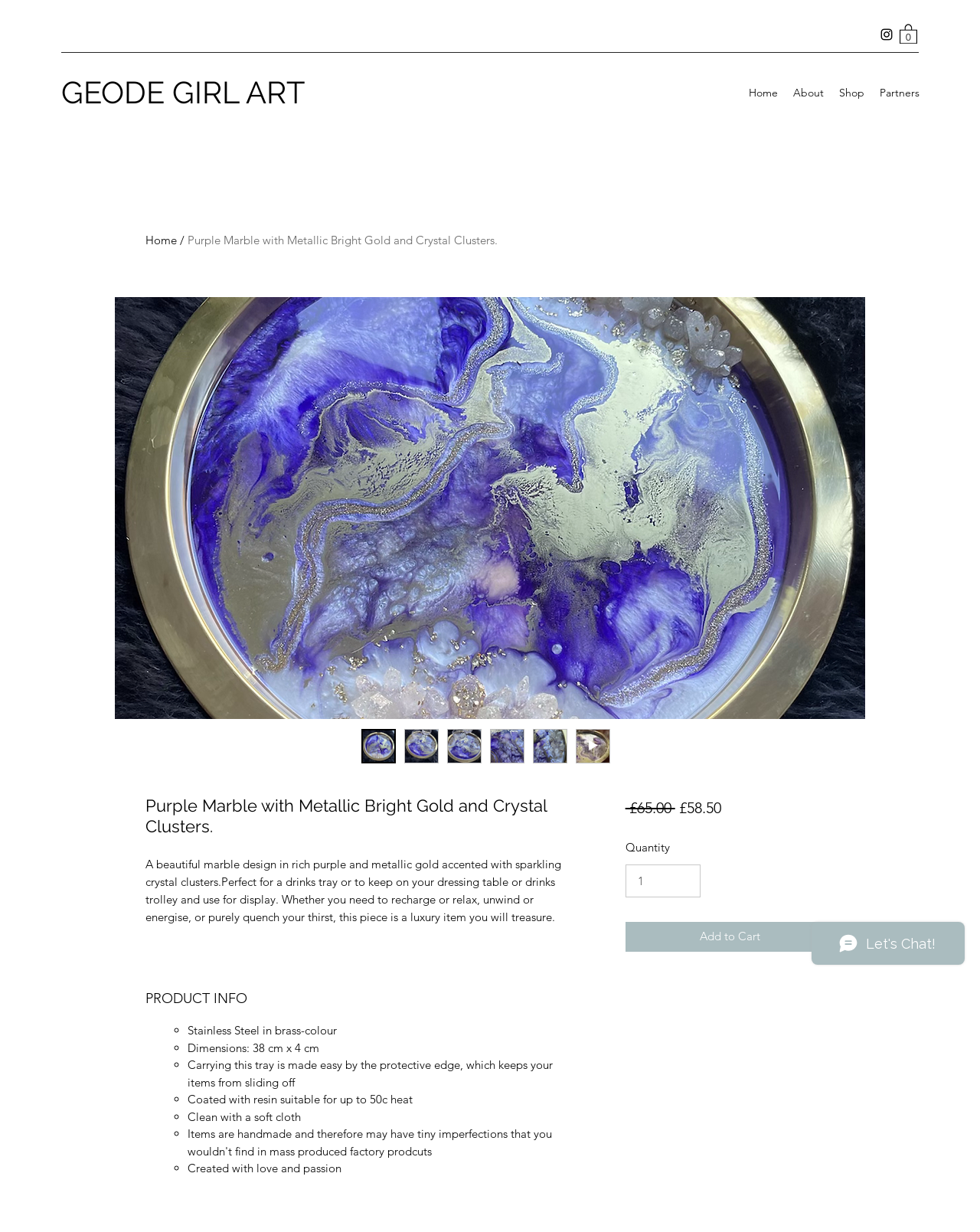Generate a detailed explanation of the webpage's features and information.

This webpage is a product page for a luxury item, specifically a marble design with metallic bright gold and crystal clusters. At the top of the page, there is a social bar with an Instagram link and a cart button with 0 items. Below the social bar, there is a navigation menu with links to Home, About, Shop, and Partners.

The main content of the page is an article that showcases the product. It starts with a header that displays the product name, "Purple Marble with Metallic Bright Gold and Crystal Clusters." Below the header, there is a large image of the product, accompanied by a video player that is initially hidden. The video player has controls for play, mute, and full screen.

Below the image, there is a description of the product, which highlights its features and uses. The description is followed by a heading that says "PRODUCT INFO" and a list of product details, including the material, dimensions, and care instructions.

To the right of the product description, there is a section that displays the product price, with a regular price of £65.00 and a sale price of £58.50. Below the prices, there is a quantity selector and an "Add to Cart" button.

At the bottom of the page, there is a region that appears to be a product widget, and a Wix Chat iframe that is positioned at the bottom right corner of the page.